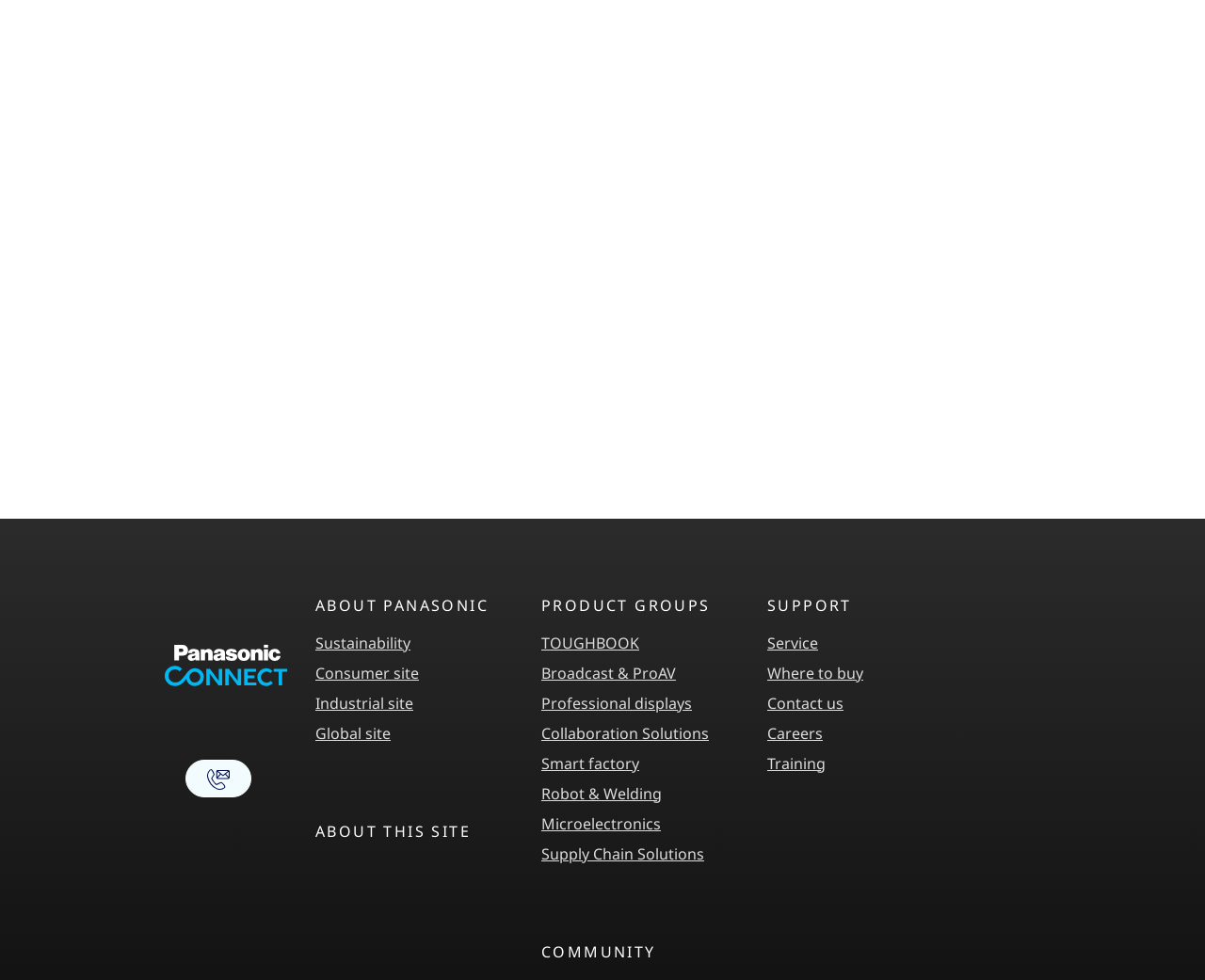Using the element description provided, determine the bounding box coordinates in the format (top-left x, top-left y, bottom-right x, bottom-right y). Ensure that all values are floating point numbers between 0 and 1. Element description: Supply Chain Solutions

[0.449, 0.86, 0.584, 0.881]